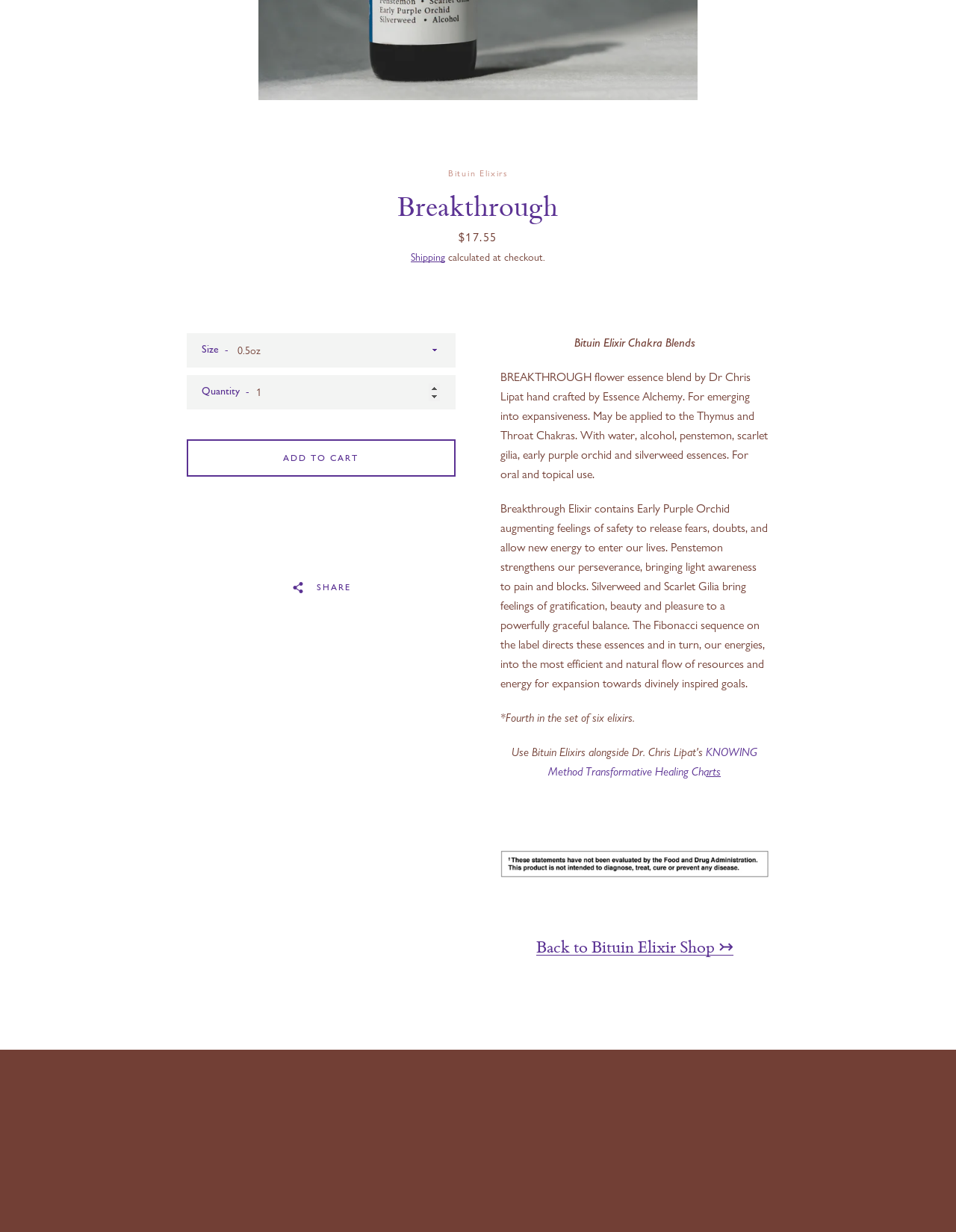Identify the bounding box of the UI element that matches this description: "Add to Cart View cart".

[0.195, 0.357, 0.477, 0.387]